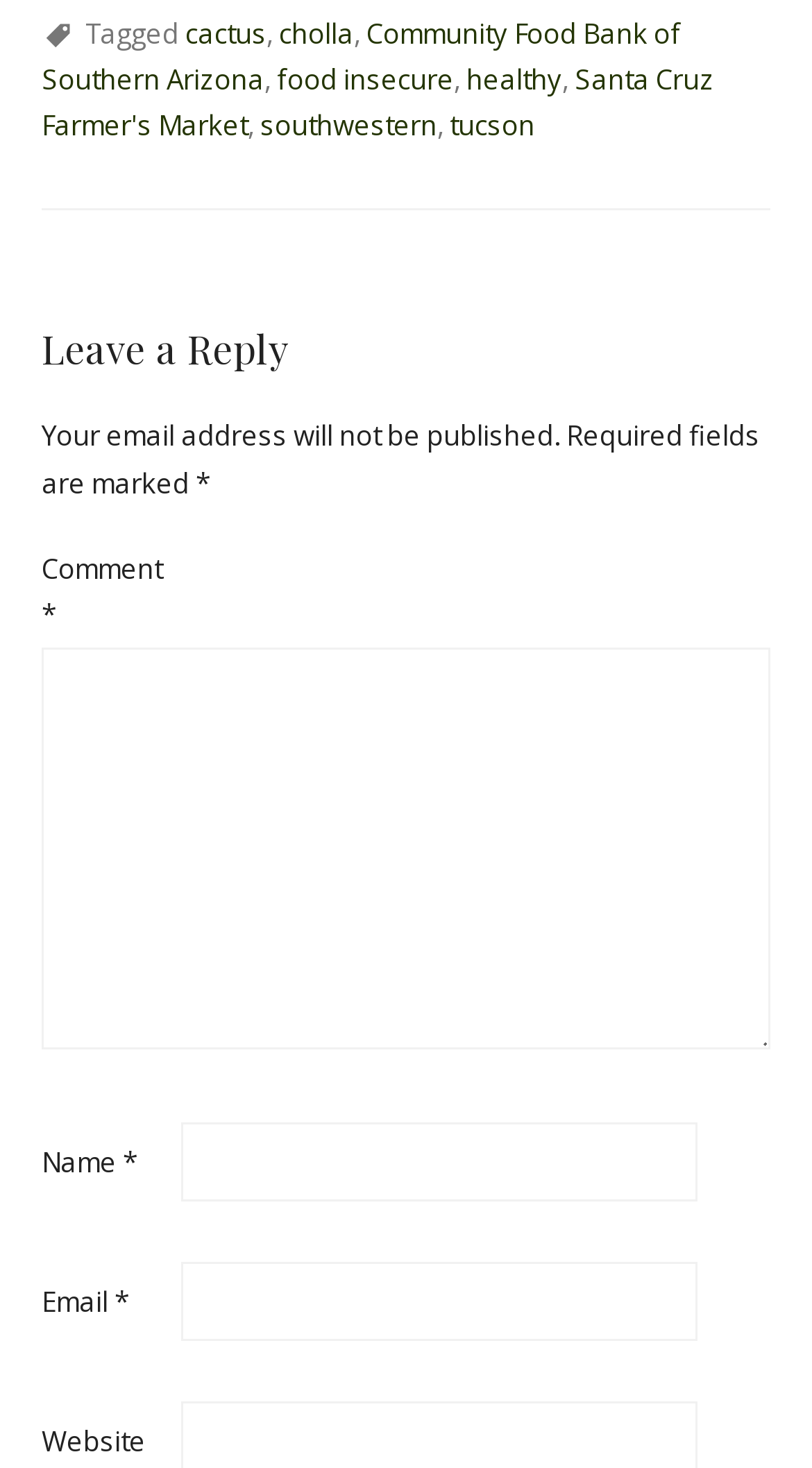Determine the bounding box coordinates of the area to click in order to meet this instruction: "Go to Facebook page".

None